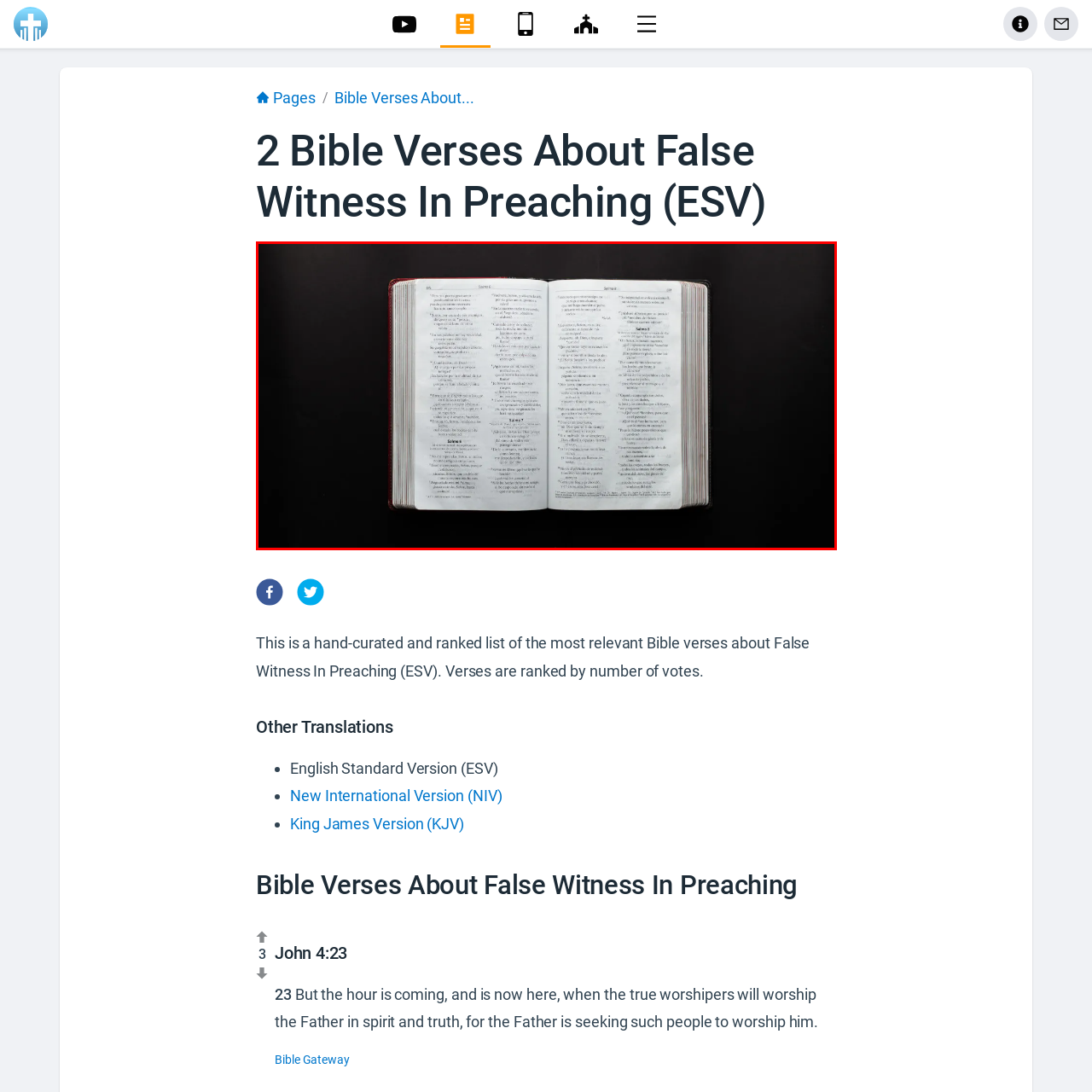Refer to the image enclosed in the red bounding box, then answer the following question in a single word or phrase: What is the color of the background?

Dark